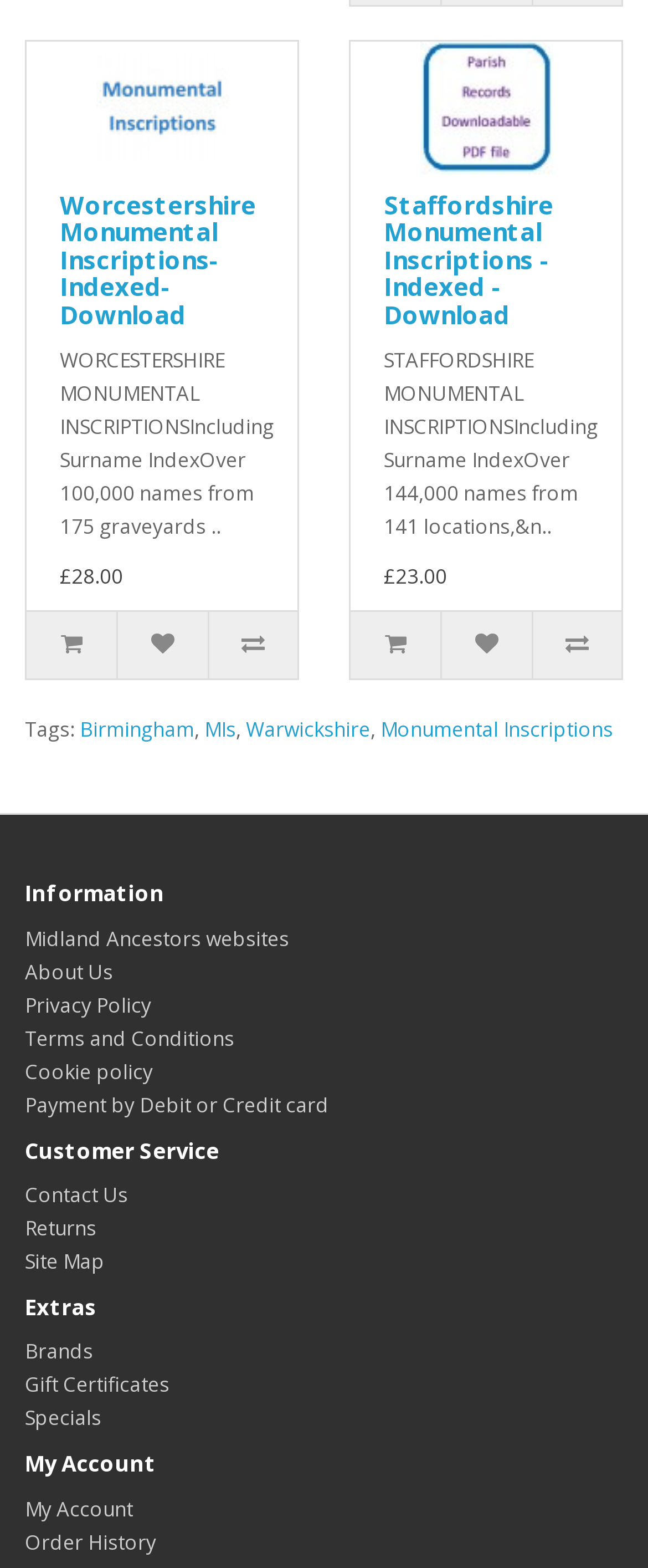Locate the bounding box of the UI element based on this description: "About Us". Provide four float numbers between 0 and 1 as [left, top, right, bottom].

[0.038, 0.611, 0.174, 0.629]